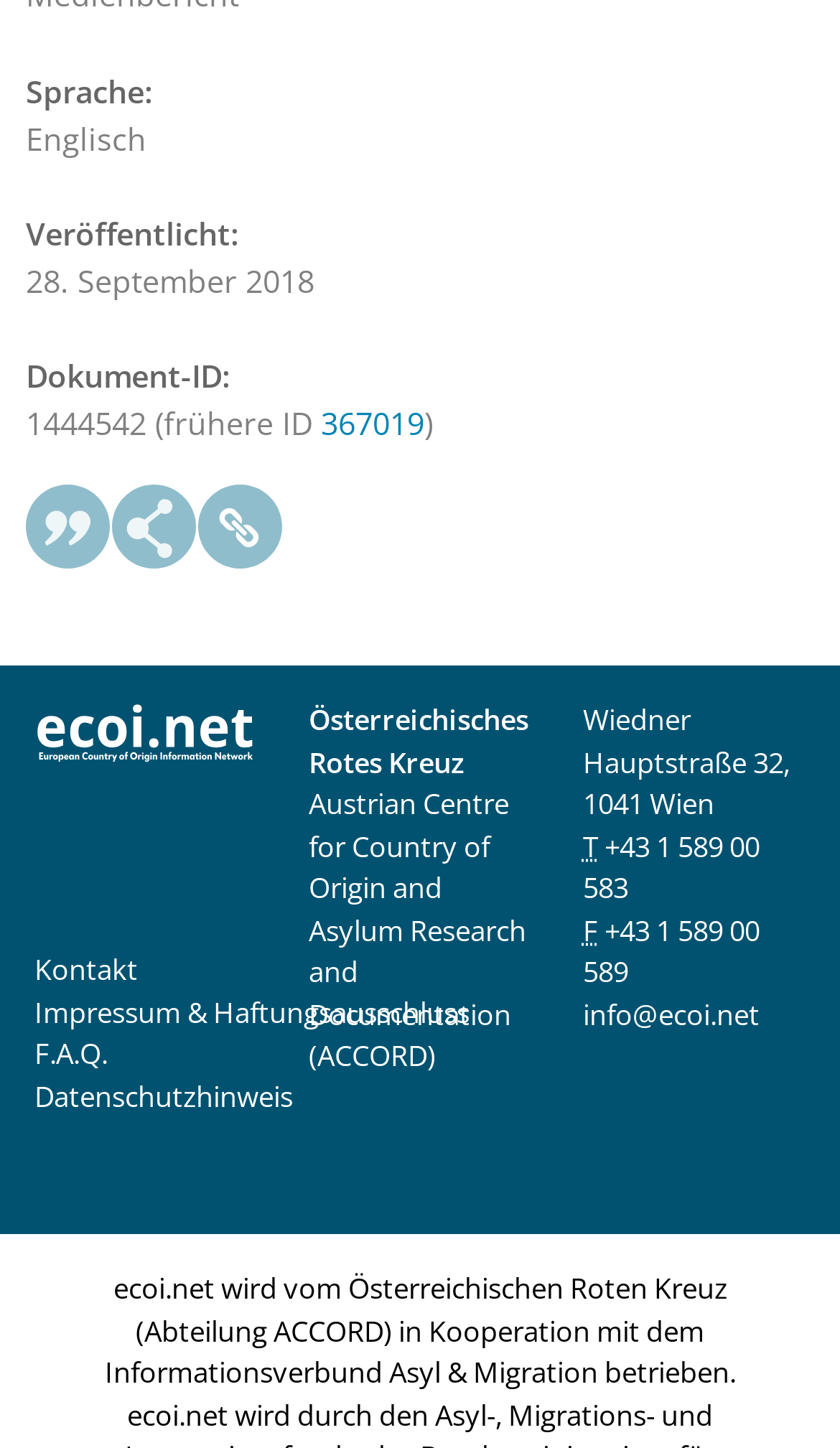When was the document published?
Please give a well-detailed answer to the question.

The publication date can be found in the DescriptionListDetail element, where the StaticText 'Veröffentlicht:' is followed by the date '28. September 2018'.